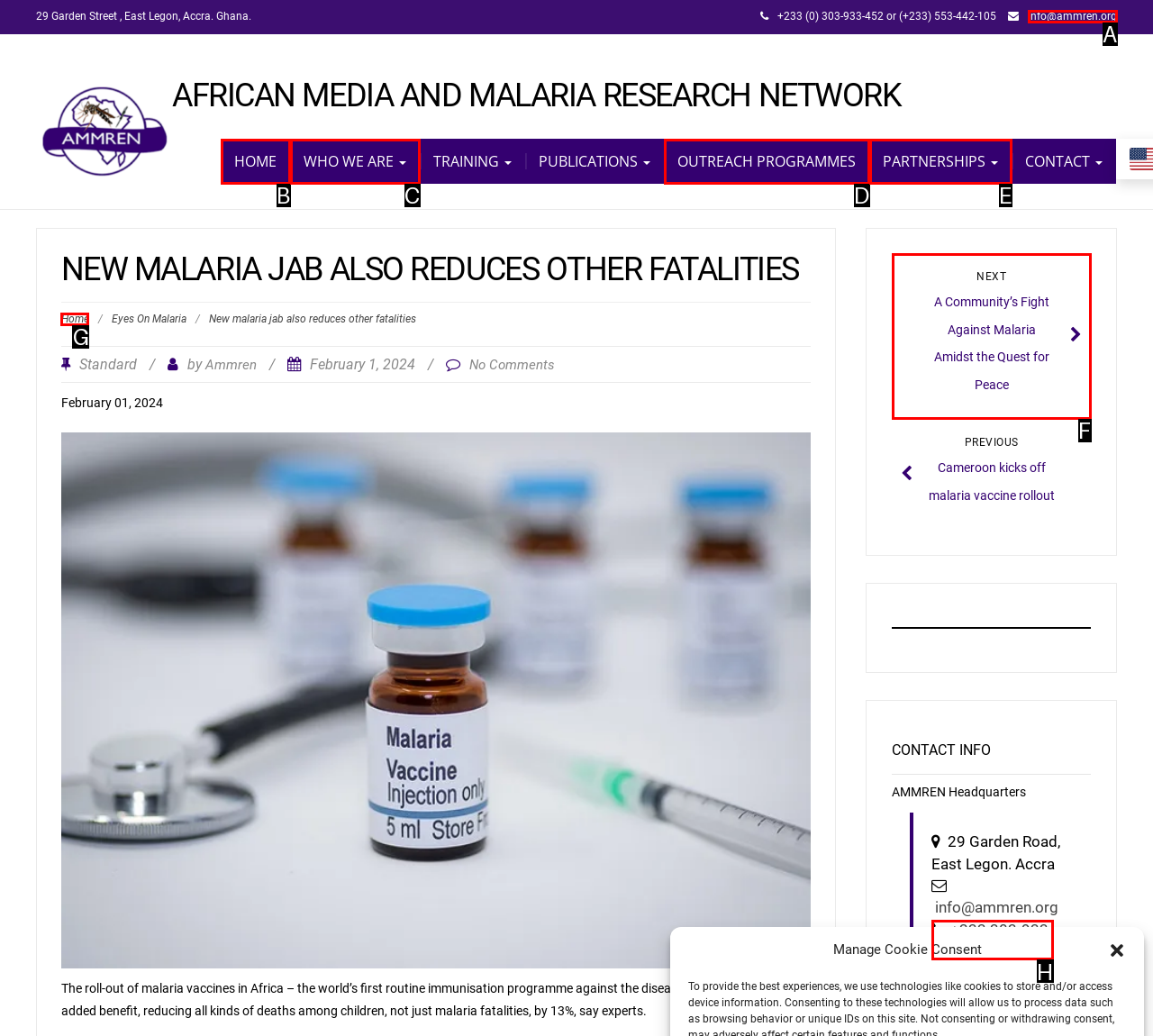Tell me which one HTML element best matches the description: +233 303-933-452
Answer with the option's letter from the given choices directly.

H